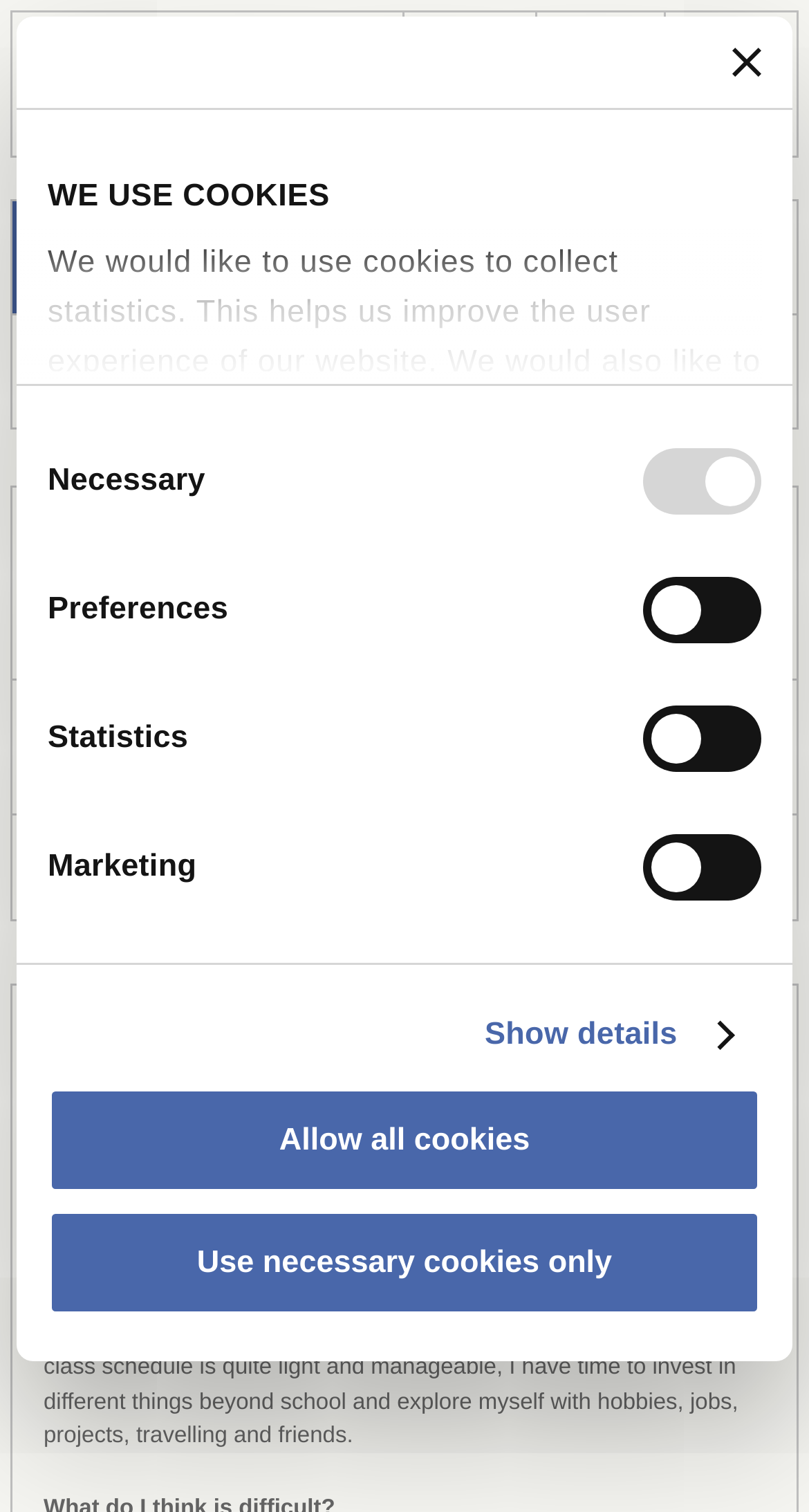Answer the question briefly using a single word or phrase: 
How many buttons are in the cookie consent dialog?

3